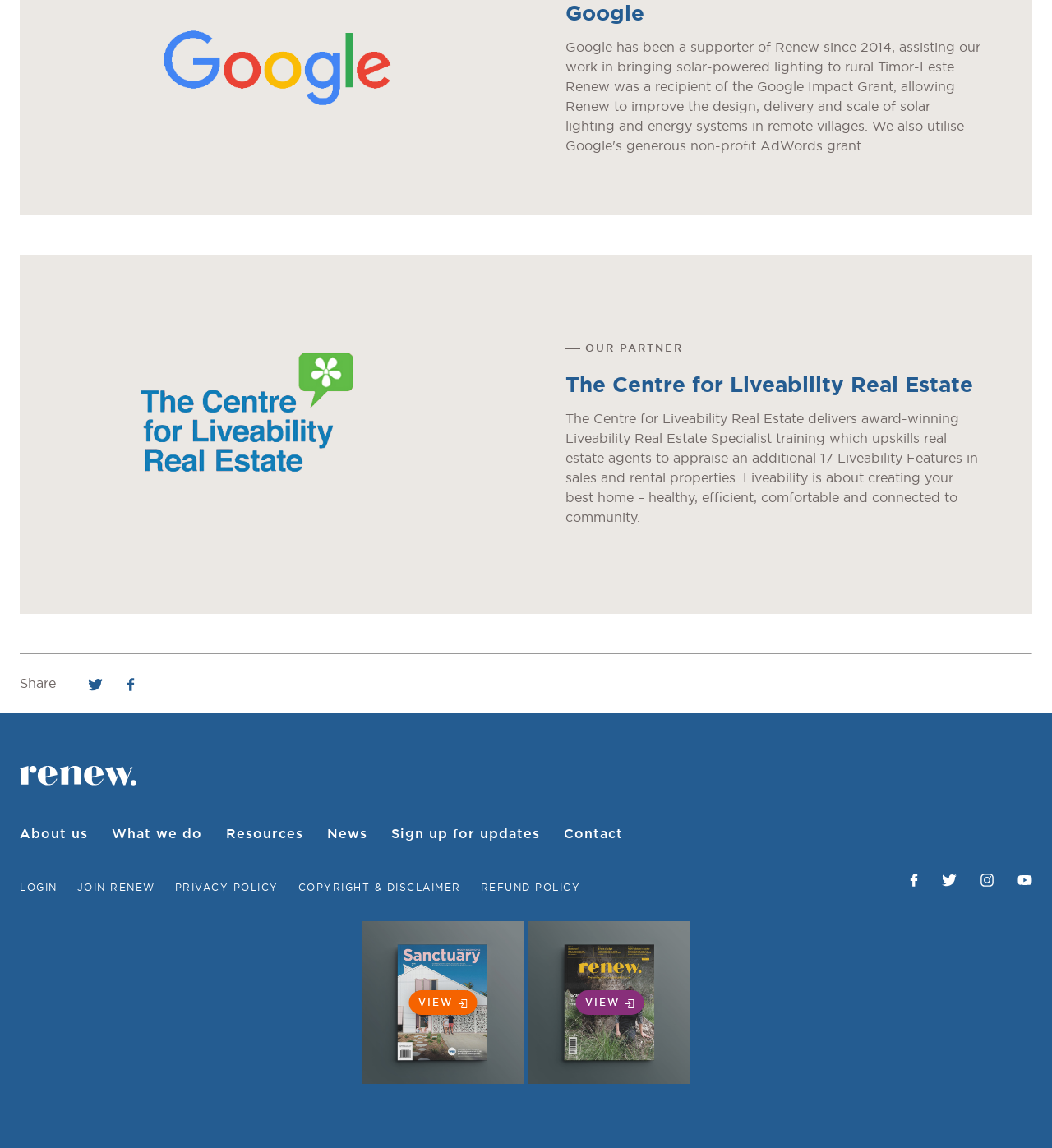Can you find the bounding box coordinates for the element that needs to be clicked to execute this instruction: "View About us page"? The coordinates should be given as four float numbers between 0 and 1, i.e., [left, top, right, bottom].

[0.019, 0.721, 0.084, 0.733]